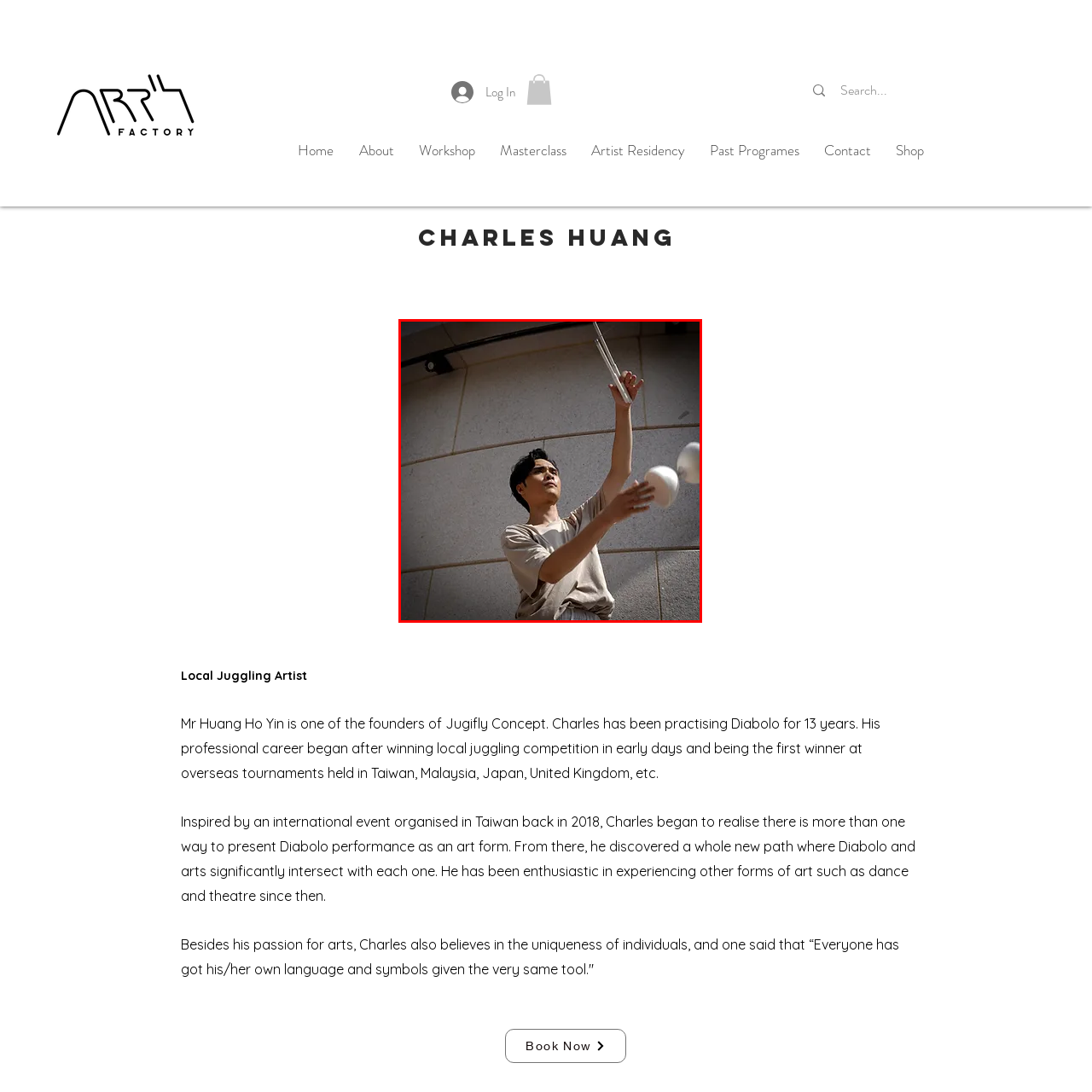How many diabolos is Charles manipulating?
Check the image encapsulated by the red bounding box and answer the question comprehensively.

According to the caption, Charles is expertly manipulating 'two diabolos, balancing them on thin rods'.